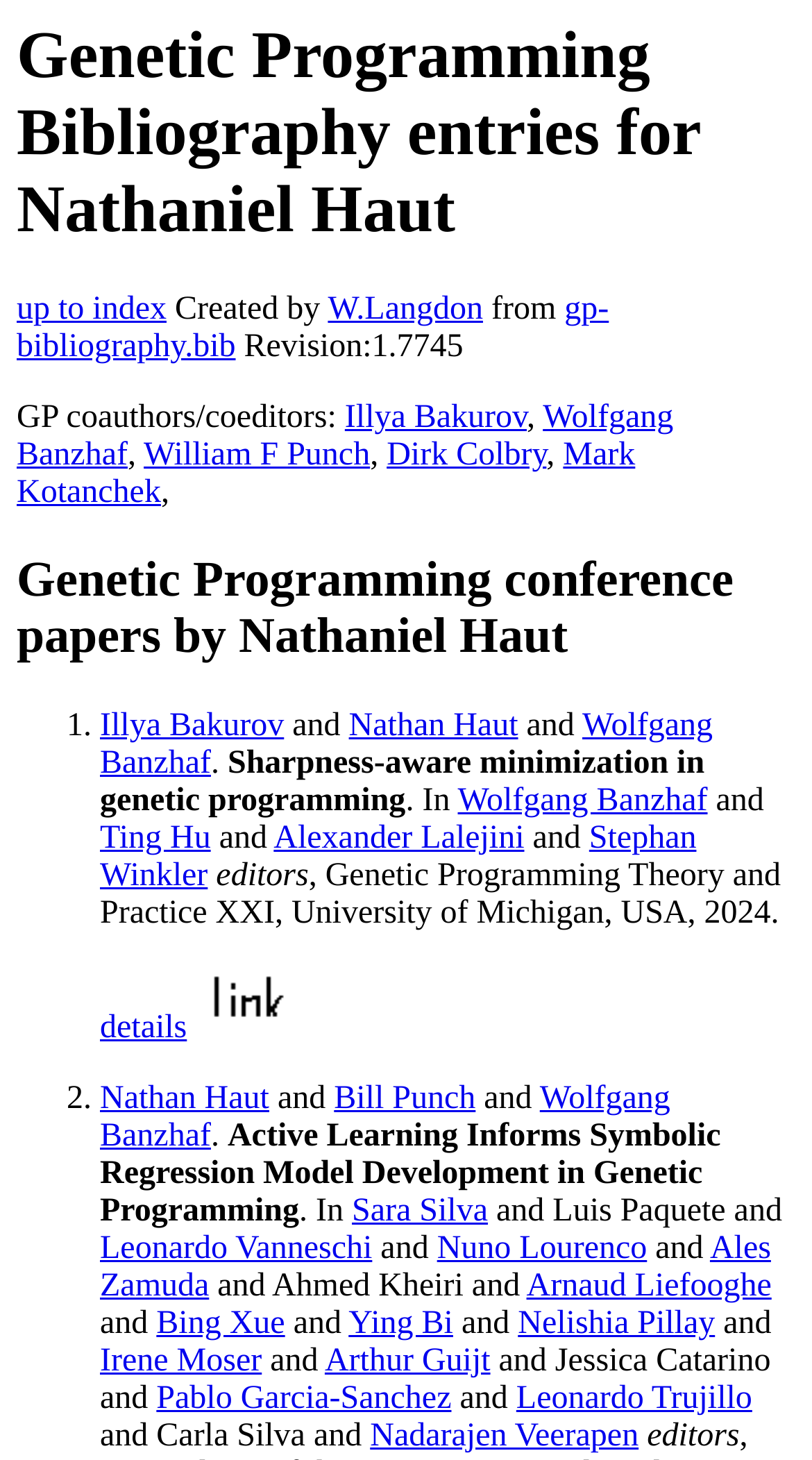What is the name of the person whose genetic programming bibliography entries are listed?
Using the image, respond with a single word or phrase.

Nathaniel Haut